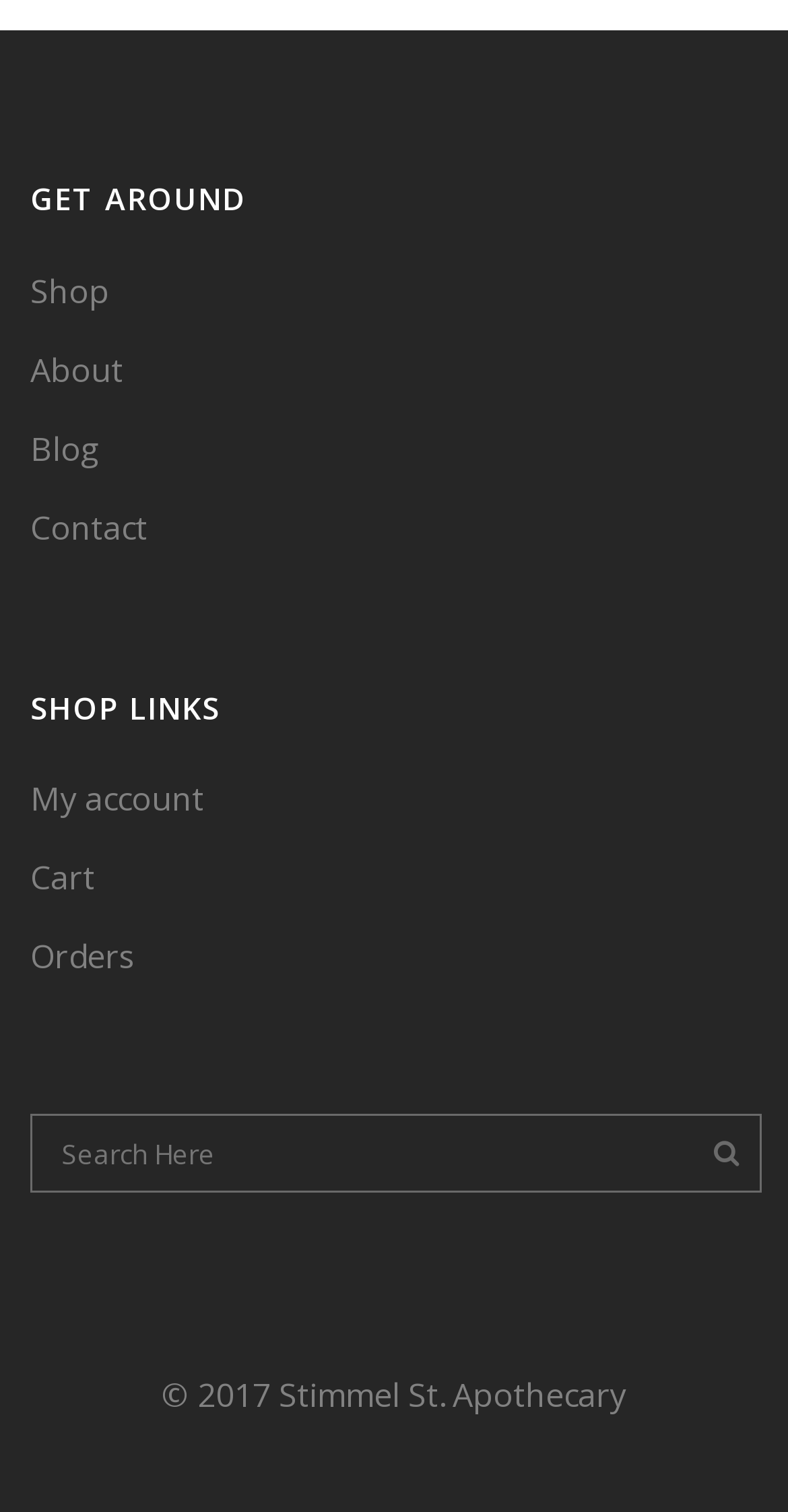Please reply with a single word or brief phrase to the question: 
What is the icon on the search button?

magnifying glass